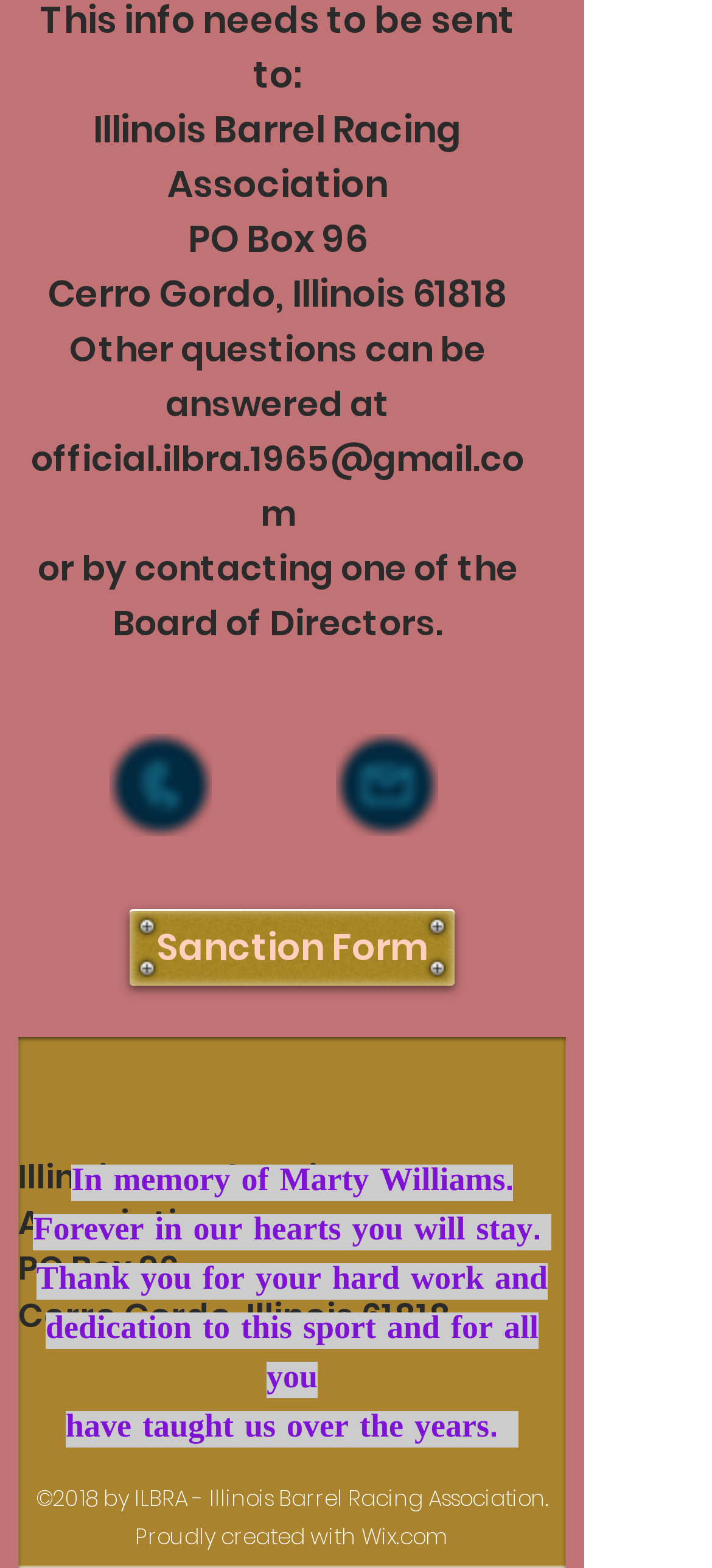What is the address of Illinois Barrel Racing Association?
Answer the question with a detailed and thorough explanation.

The address can be found in the top section of the webpage, where it is written in a static text element 'PO Box 96, Cerro Gordo, Illinois 61818'.